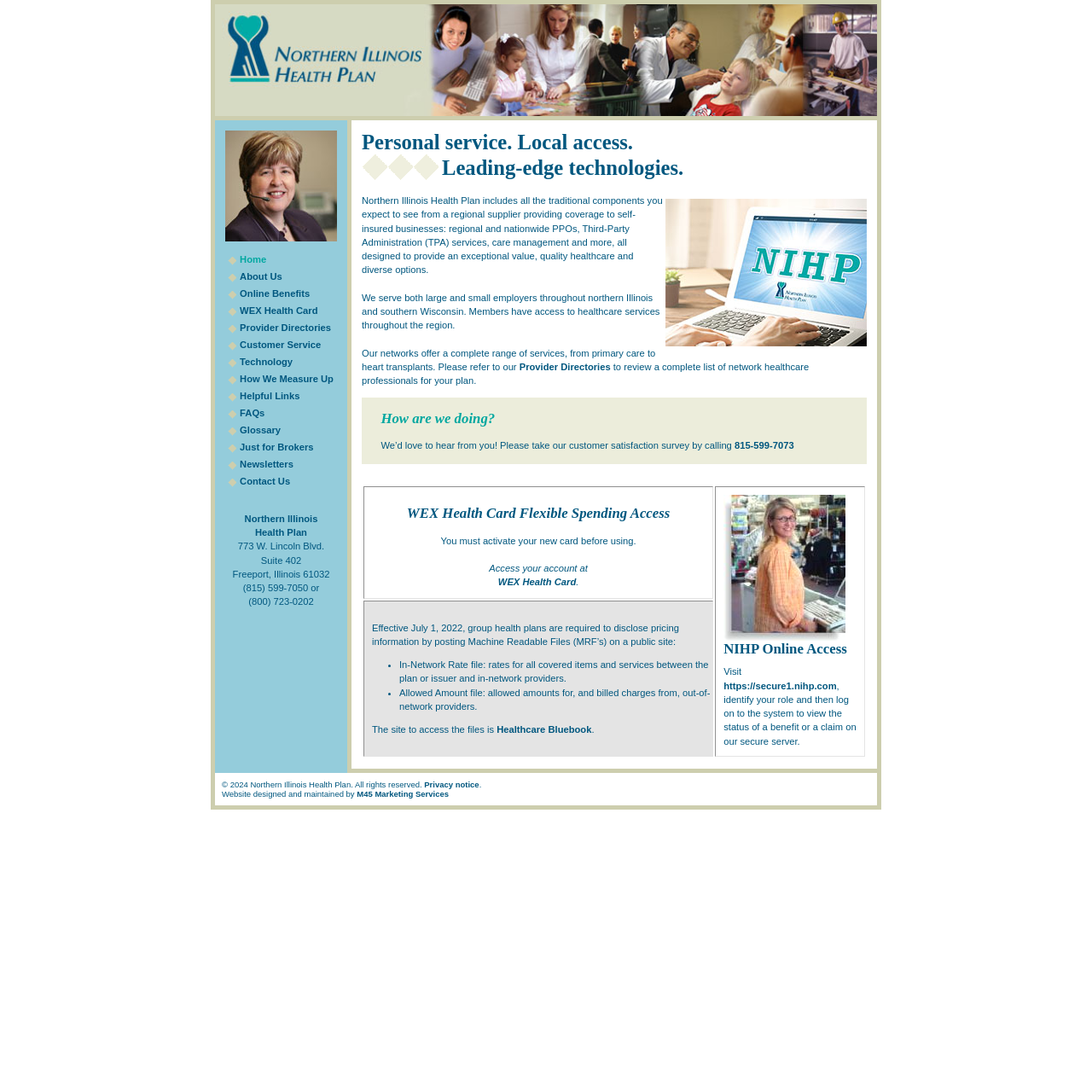What is the name of the health plan?
Please give a detailed and elaborate explanation in response to the question.

The name of the health plan can be found in the top-left corner of the webpage, where it is displayed as 'Northern Illinois Health Plan' in a prominent font.